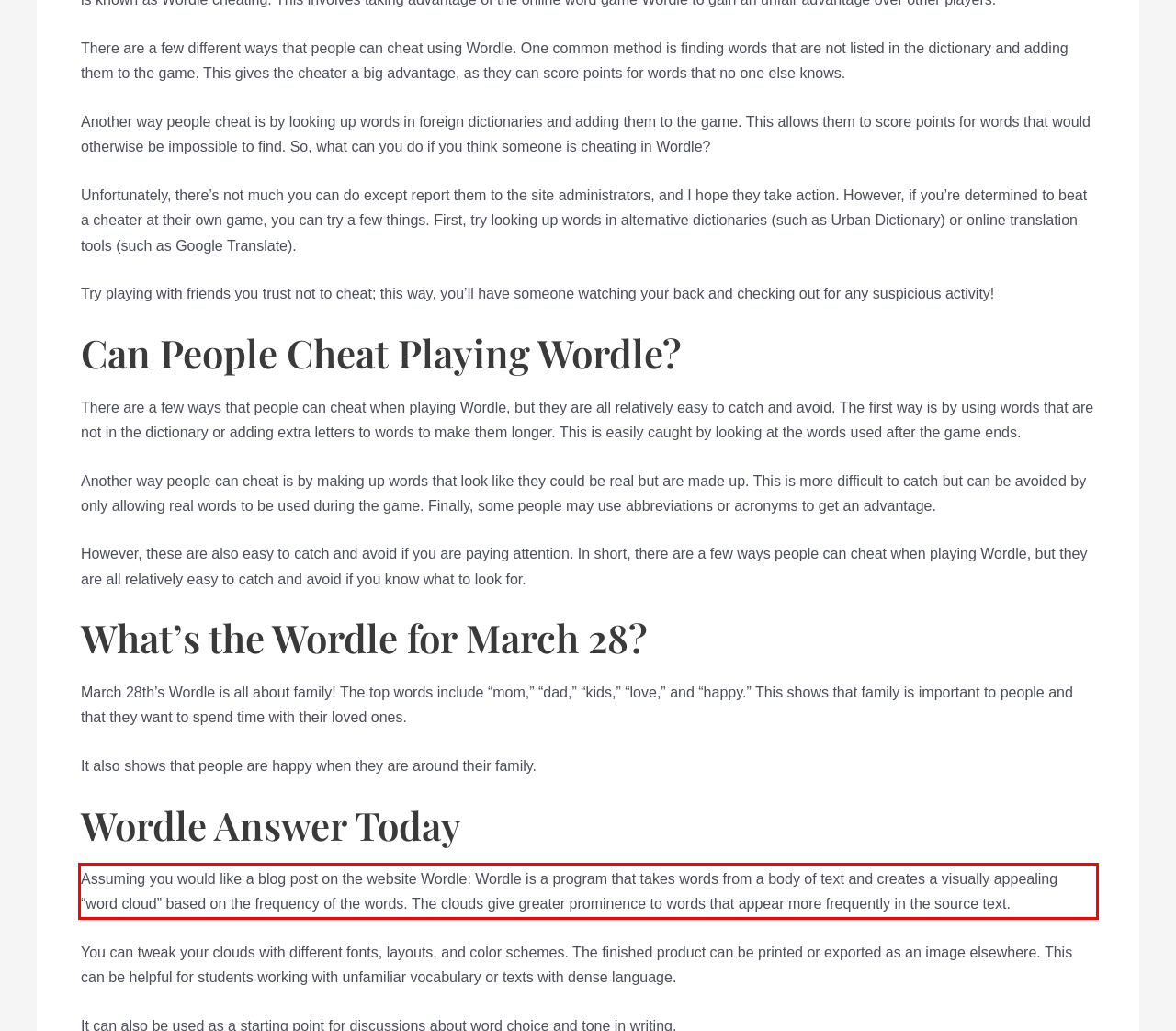View the screenshot of the webpage and identify the UI element surrounded by a red bounding box. Extract the text contained within this red bounding box.

Assuming you would like a blog post on the website Wordle: Wordle is a program that takes words from a body of text and creates a visually appealing “word cloud” based on the frequency of the words. The clouds give greater prominence to words that appear more frequently in the source text.